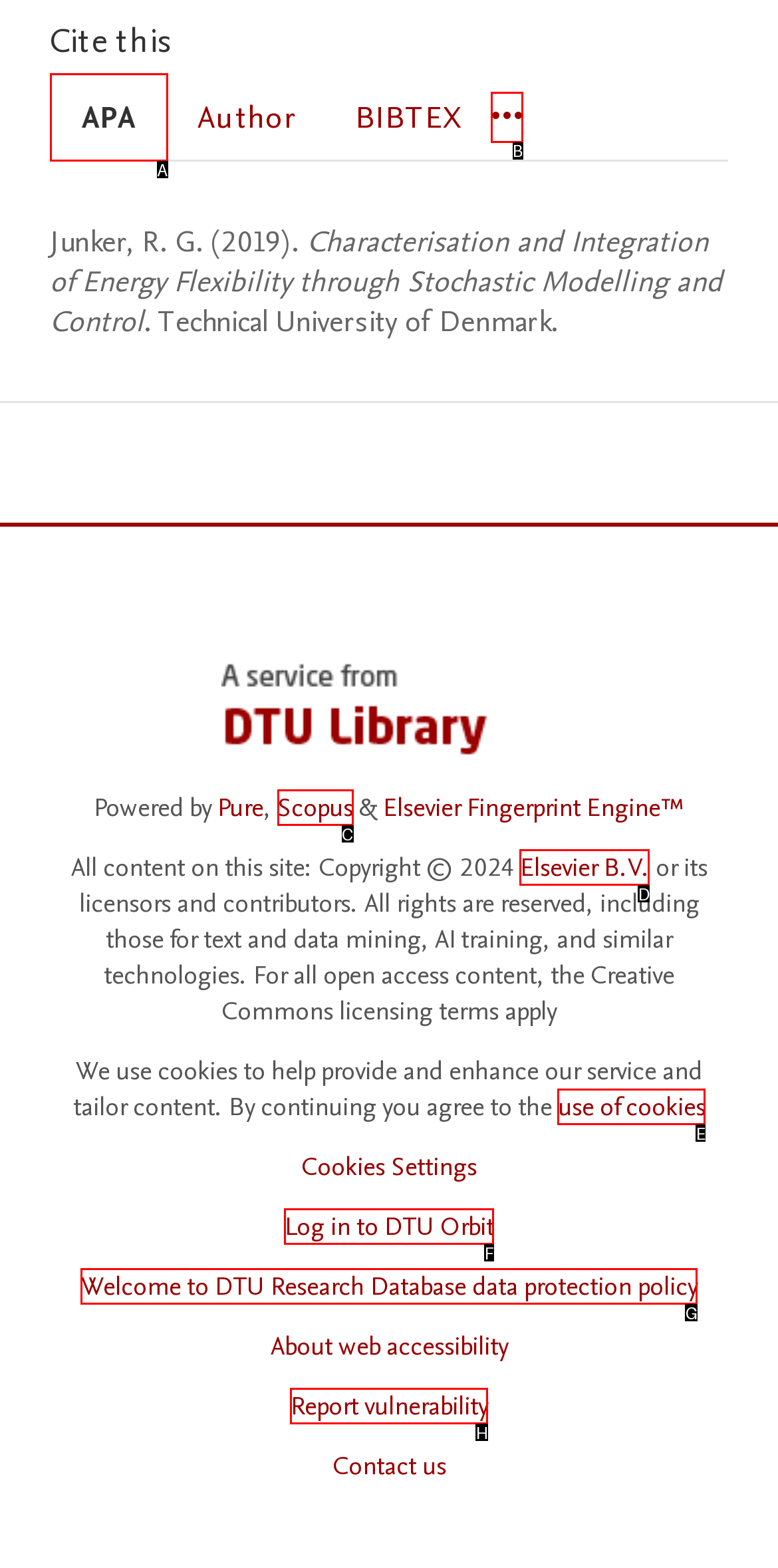Which UI element matches this description: Log in to DTU Orbit?
Reply with the letter of the correct option directly.

F